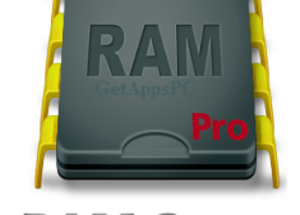What color are the accents on the RAM module?
From the details in the image, provide a complete and detailed answer to the question.

According to the caption, the design includes yellow accents, which enhances the visual appeal and signifies the performance aspect of RAM.